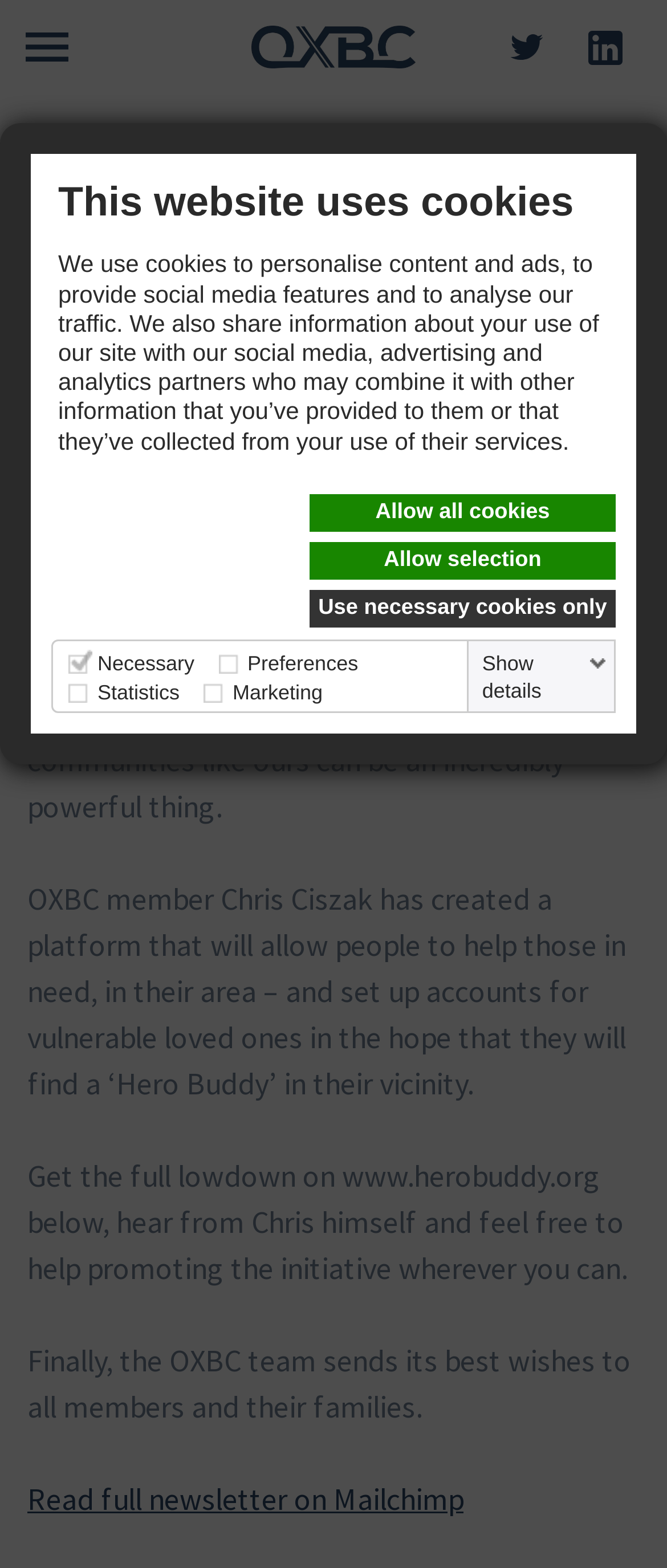What is the name of the foundation?
Examine the webpage screenshot and provide an in-depth answer to the question.

I found the answer by looking at the link with the text 'Oxford Blockchain Foundation' which is located at the top of the webpage, indicating that it is the name of the foundation.